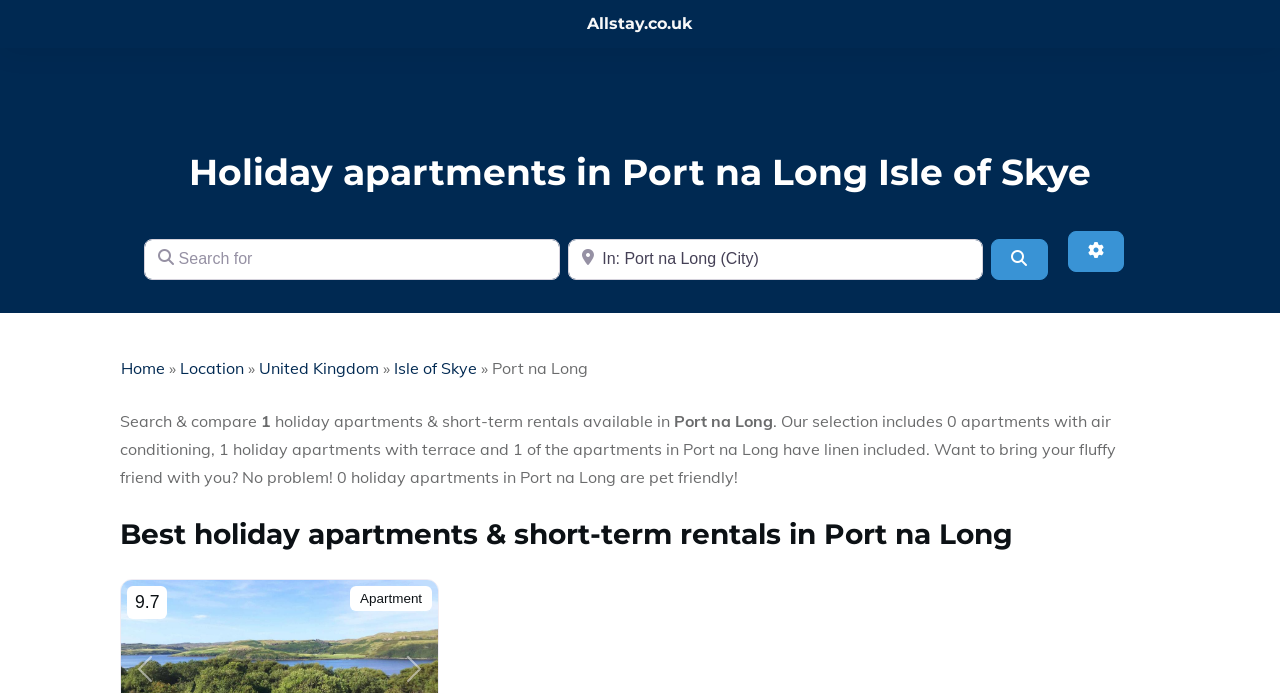How many pet-friendly holiday apartments are there in Port na Long?
Provide a fully detailed and comprehensive answer to the question.

The answer can be found in the text 'Want to bring your fluffy friend with you? No problem! 0 holiday apartments in Port na Long are pet friendly!' which indicates that there are 0 pet-friendly holiday apartments in Port na Long.